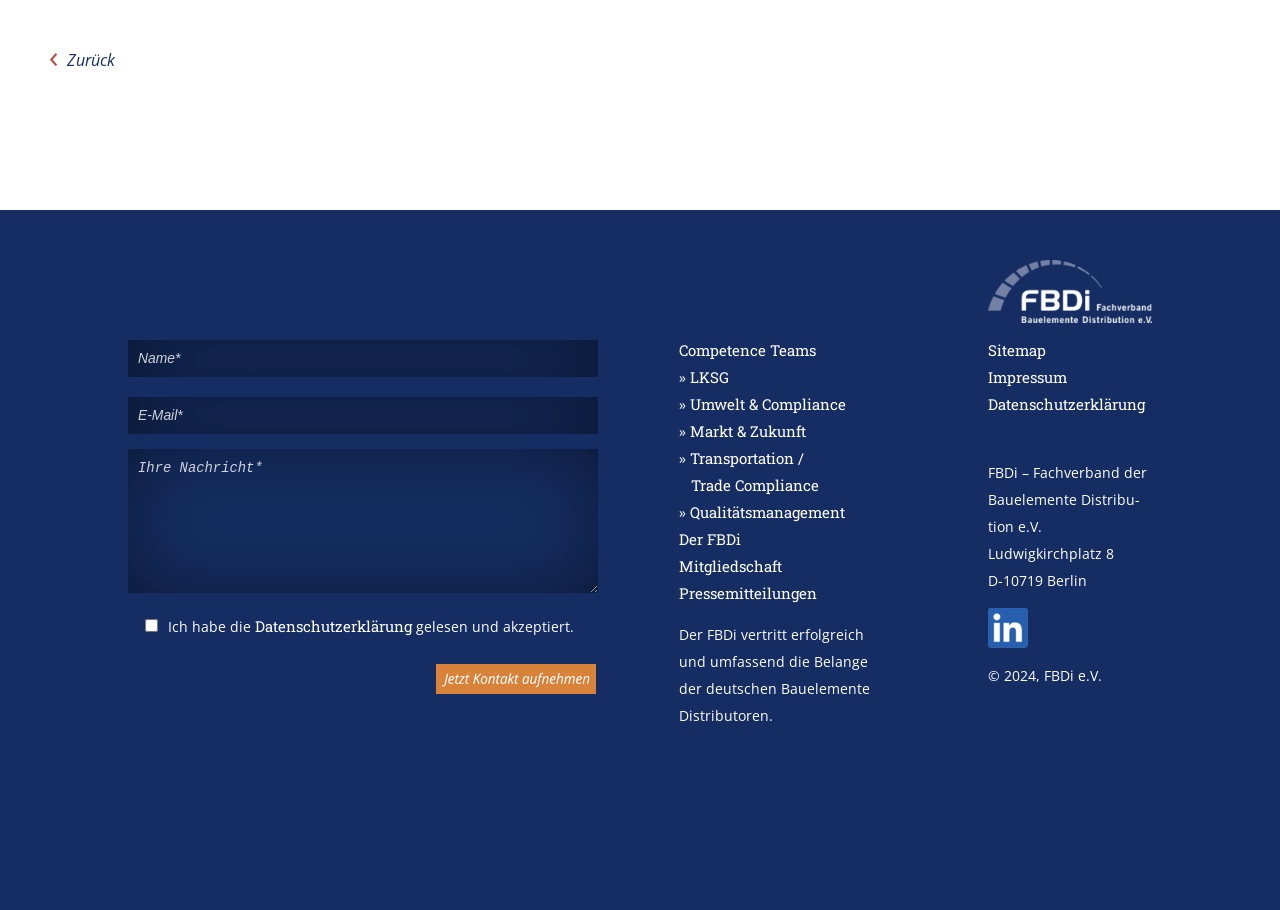Determine the bounding box coordinates of the section to be clicked to follow the instruction: "View the Sitemap". The coordinates should be given as four float numbers between 0 and 1, formatted as [left, top, right, bottom].

[0.772, 0.374, 0.817, 0.396]